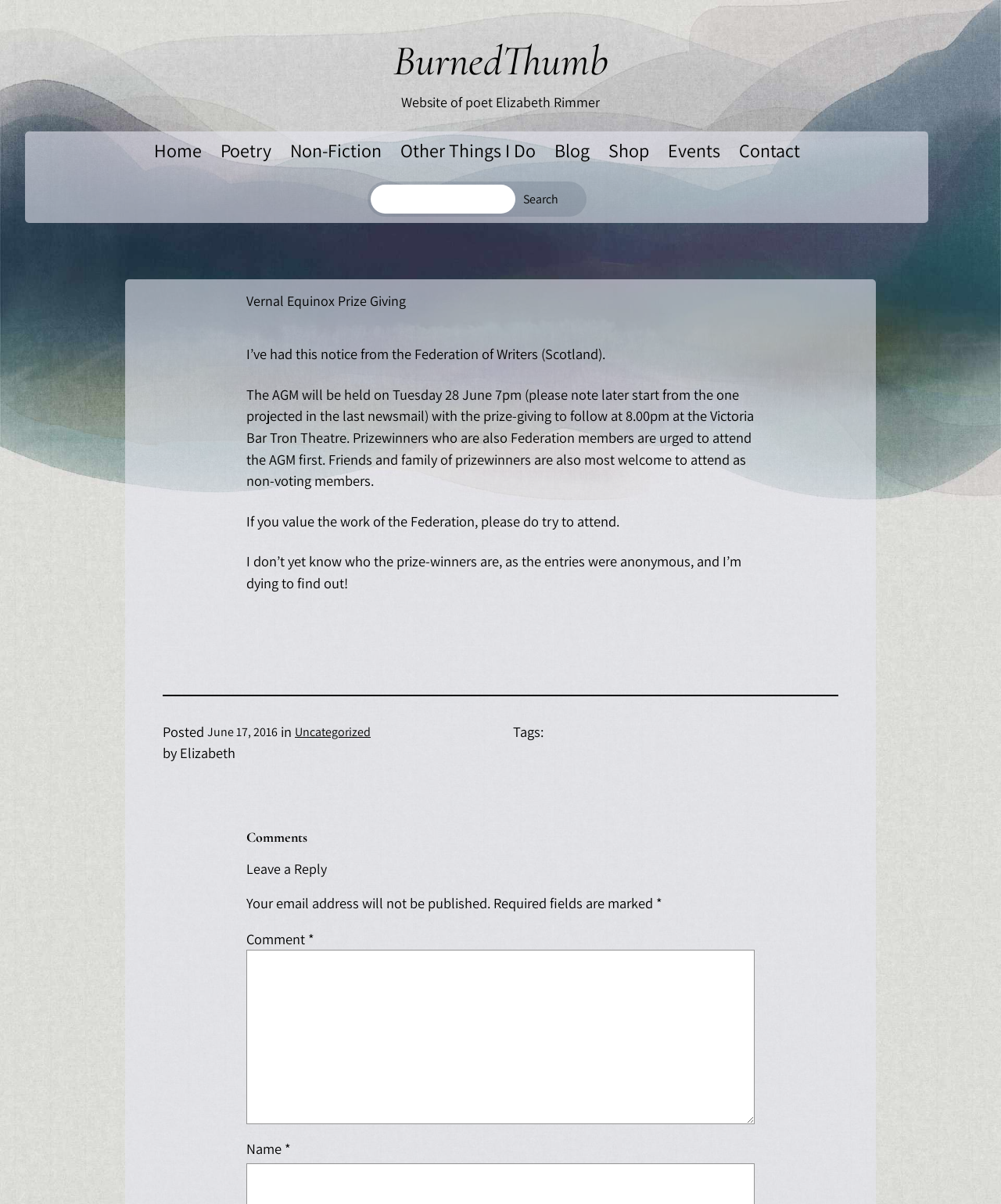Please provide the bounding box coordinates for the element that needs to be clicked to perform the instruction: "Leave a comment". The coordinates must consist of four float numbers between 0 and 1, formatted as [left, top, right, bottom].

[0.246, 0.789, 0.754, 0.934]